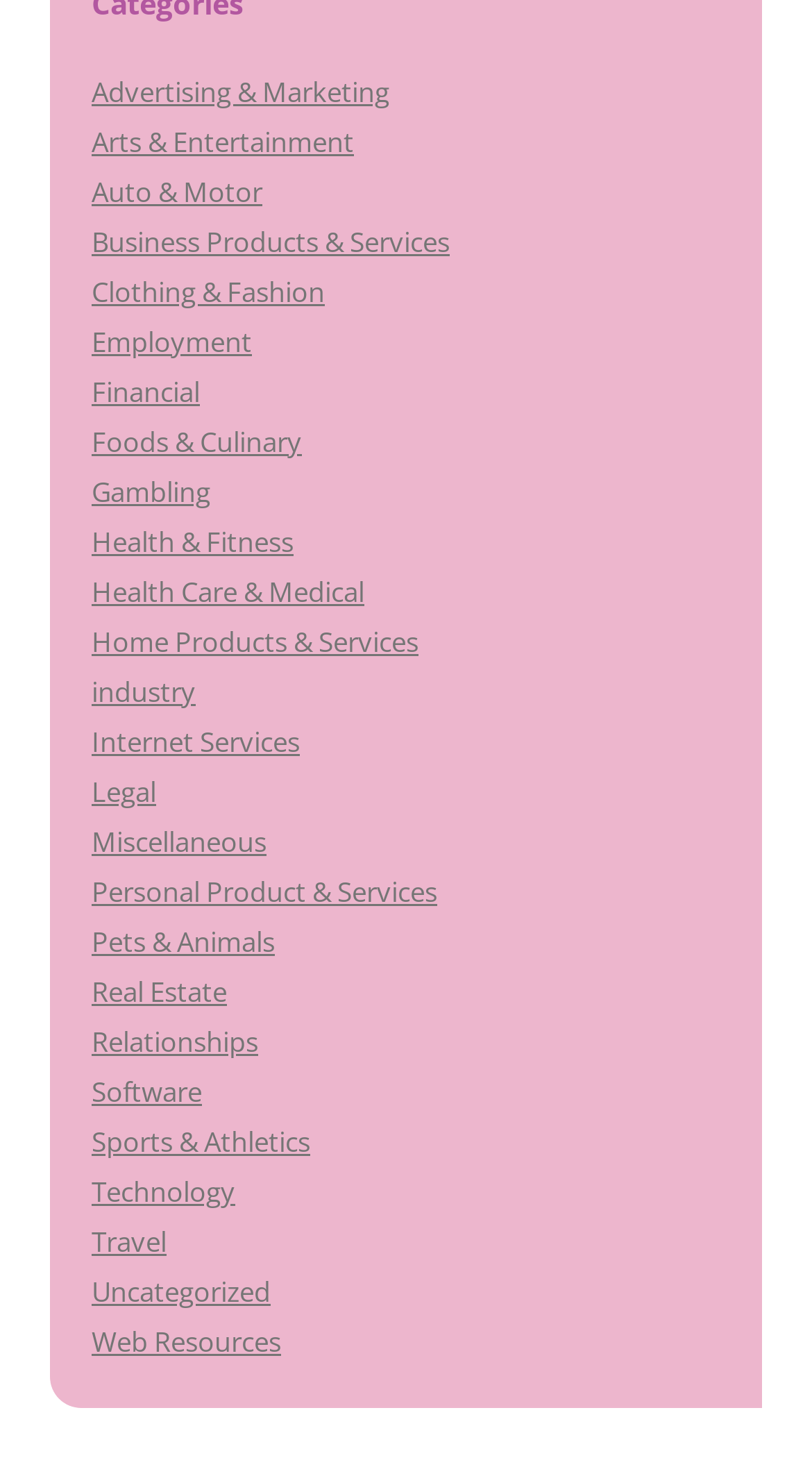Determine the bounding box coordinates of the clickable element to complete this instruction: "Browse Advertising & Marketing". Provide the coordinates in the format of four float numbers between 0 and 1, [left, top, right, bottom].

[0.113, 0.05, 0.479, 0.076]